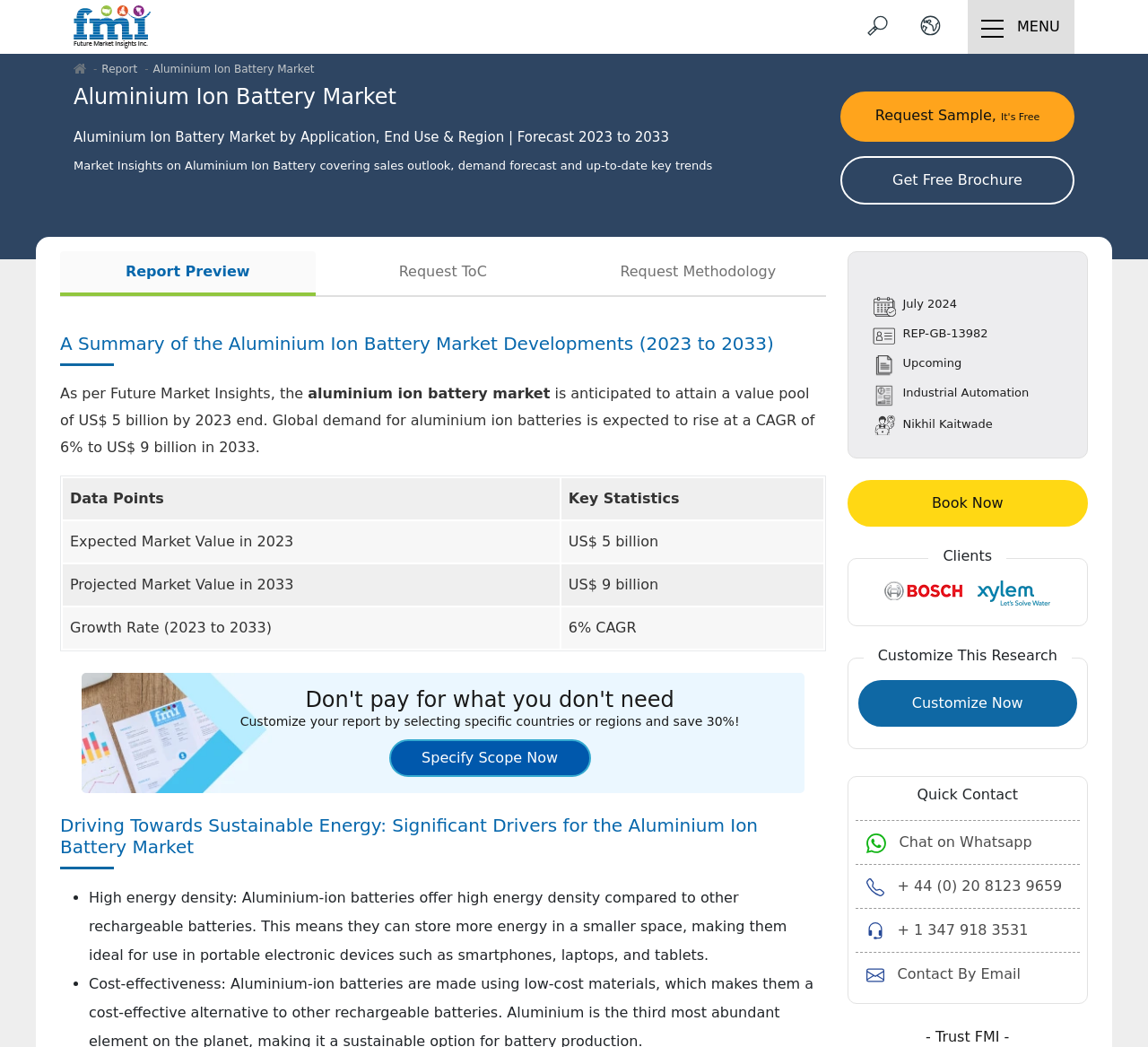Kindly respond to the following question with a single word or a brief phrase: 
What is the growth rate of the Aluminium Ion Battery Market from 2023 to 2033?

6% CAGR